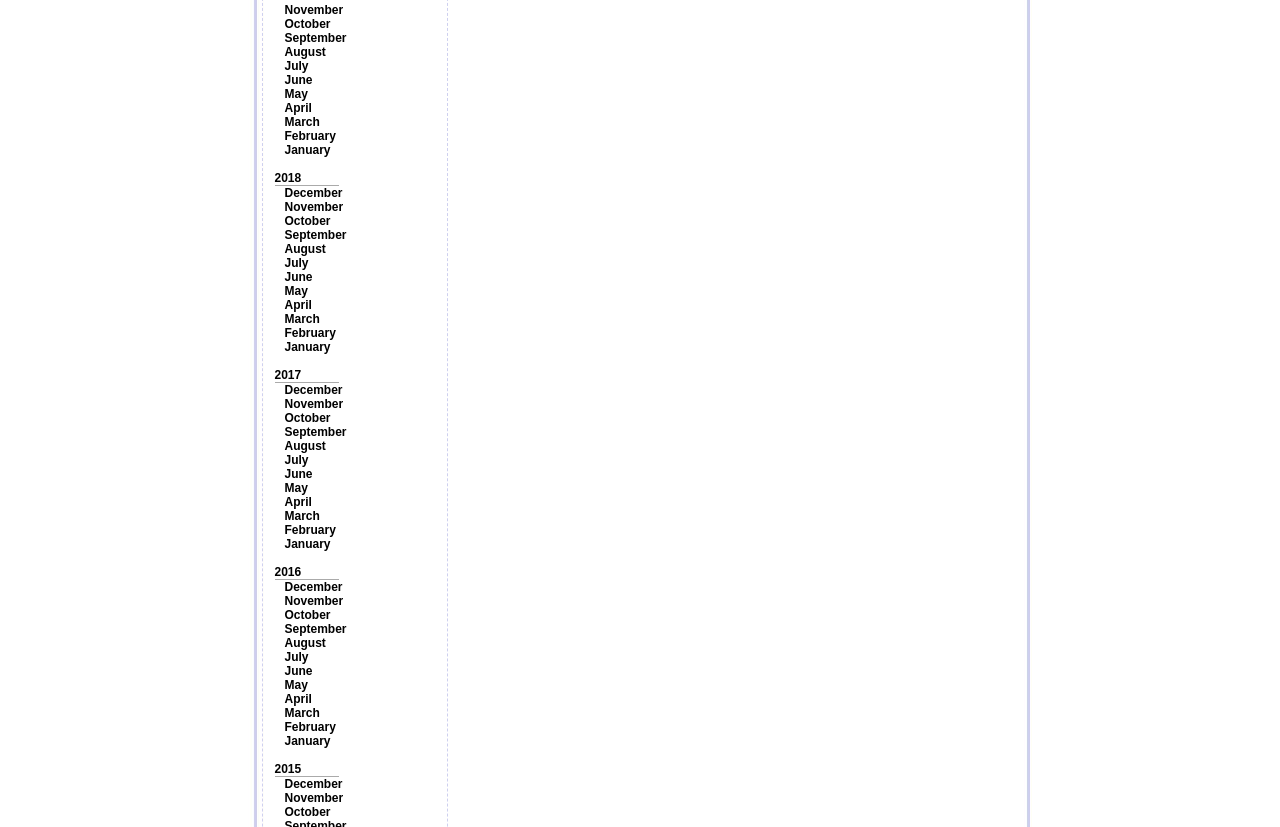Please determine the bounding box coordinates of the section I need to click to accomplish this instruction: "View August 2016".

[0.222, 0.769, 0.255, 0.786]